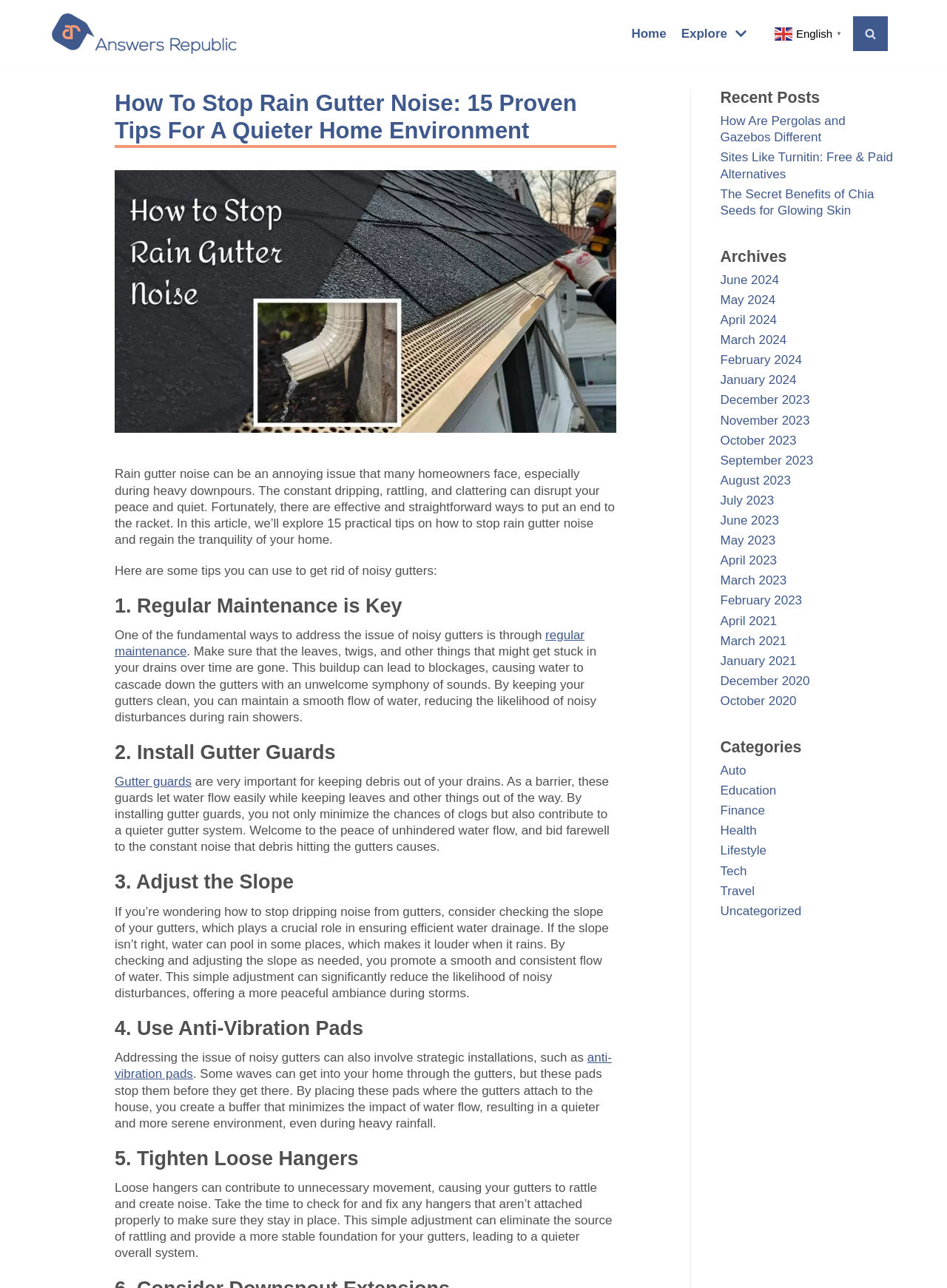What is the benefit of regular maintenance?
Look at the image and provide a short answer using one word or a phrase.

Maintain smooth water flow